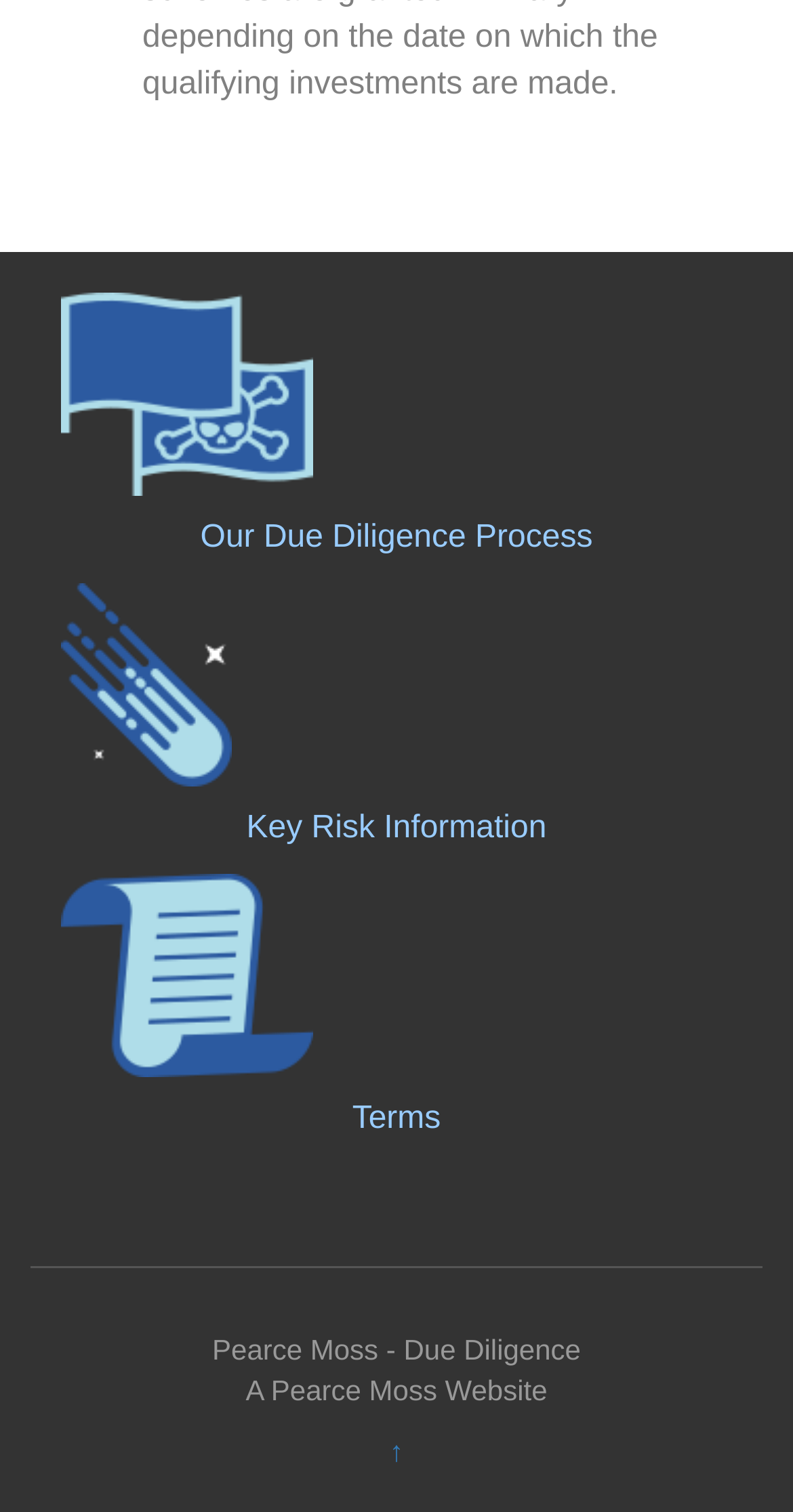What is the name of the website?
Answer the question with a thorough and detailed explanation.

The name of the website can be found at the bottom of the webpage, where it says 'Pearce Moss - Due Diligence' and 'A Pearce Moss Website'.